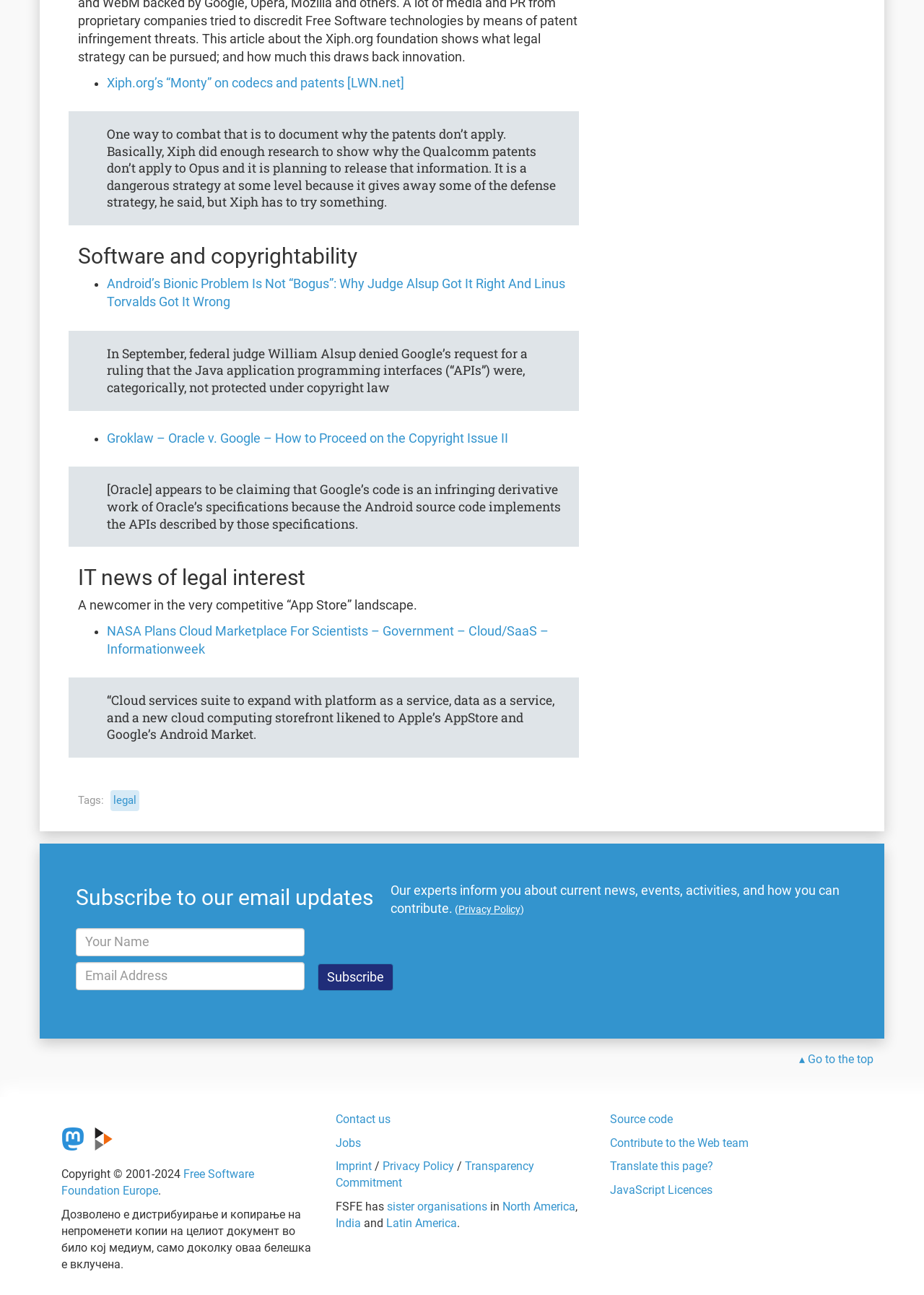What is the purpose of the textbox labeled 'Your Name'?
Look at the image and answer the question with a single word or phrase.

To input name for subscription